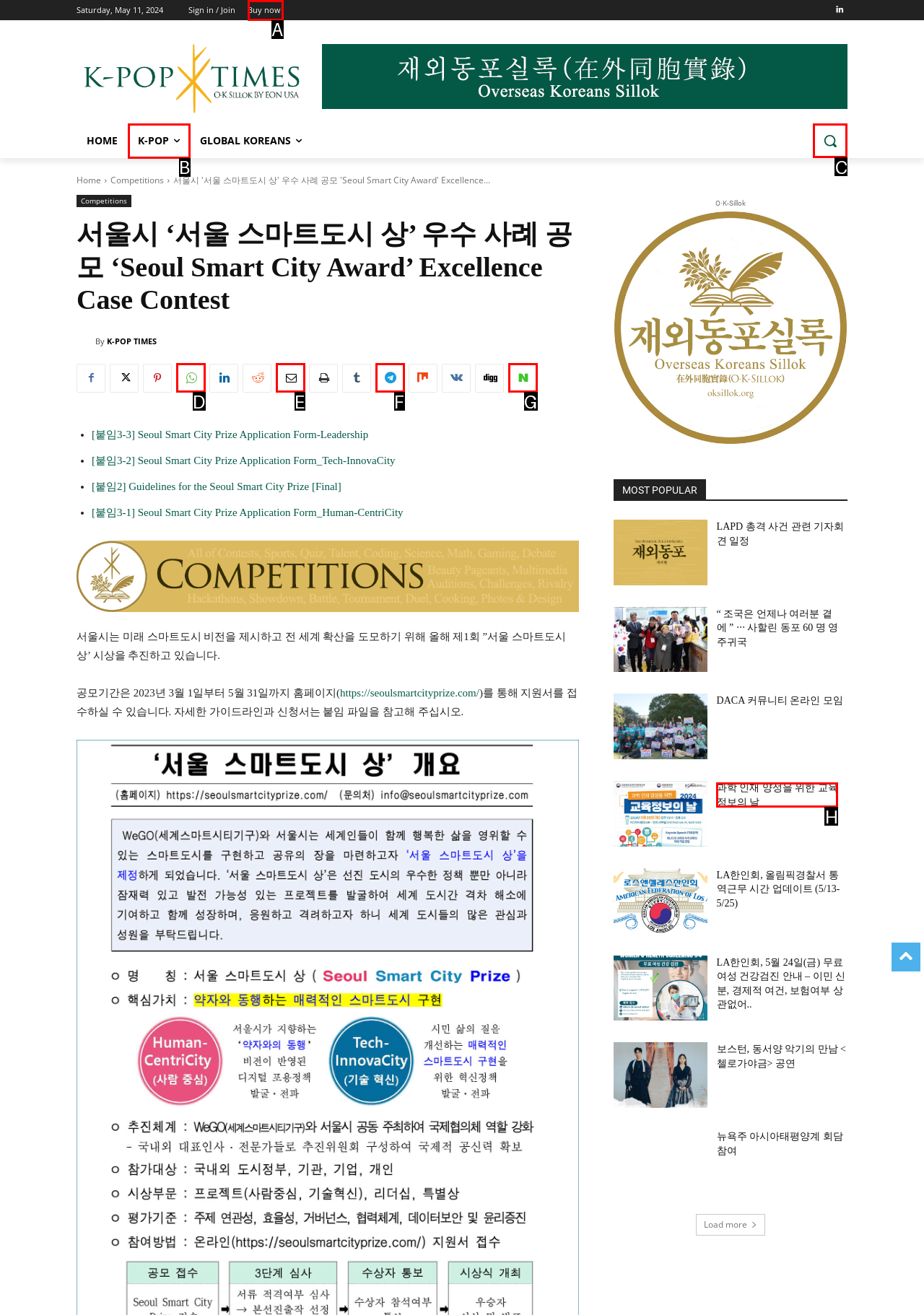Show which HTML element I need to click to perform this task: Search for something Answer with the letter of the correct choice.

C